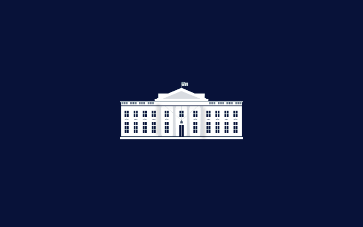Please provide a detailed answer to the question below based on the screenshot: 
What does the image represent?

The image of the building may represent themes of authority, leadership, or national significance, reflecting its association with political discussions or the functioning of a state, and is often used in the context of articles discussing governance, elections, and public discourse.